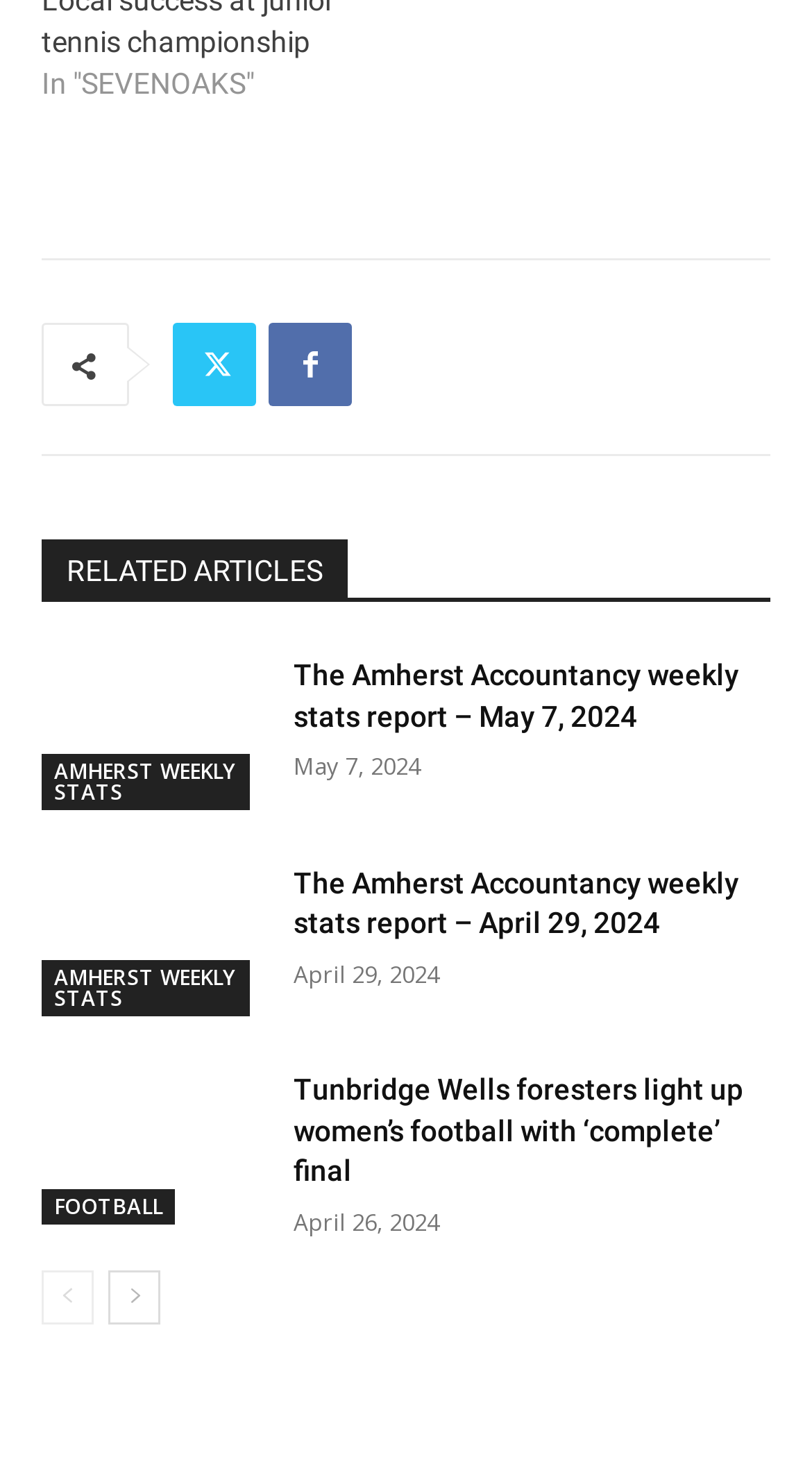Please locate the UI element described by "Twitter" and provide its bounding box coordinates.

[0.213, 0.22, 0.315, 0.276]